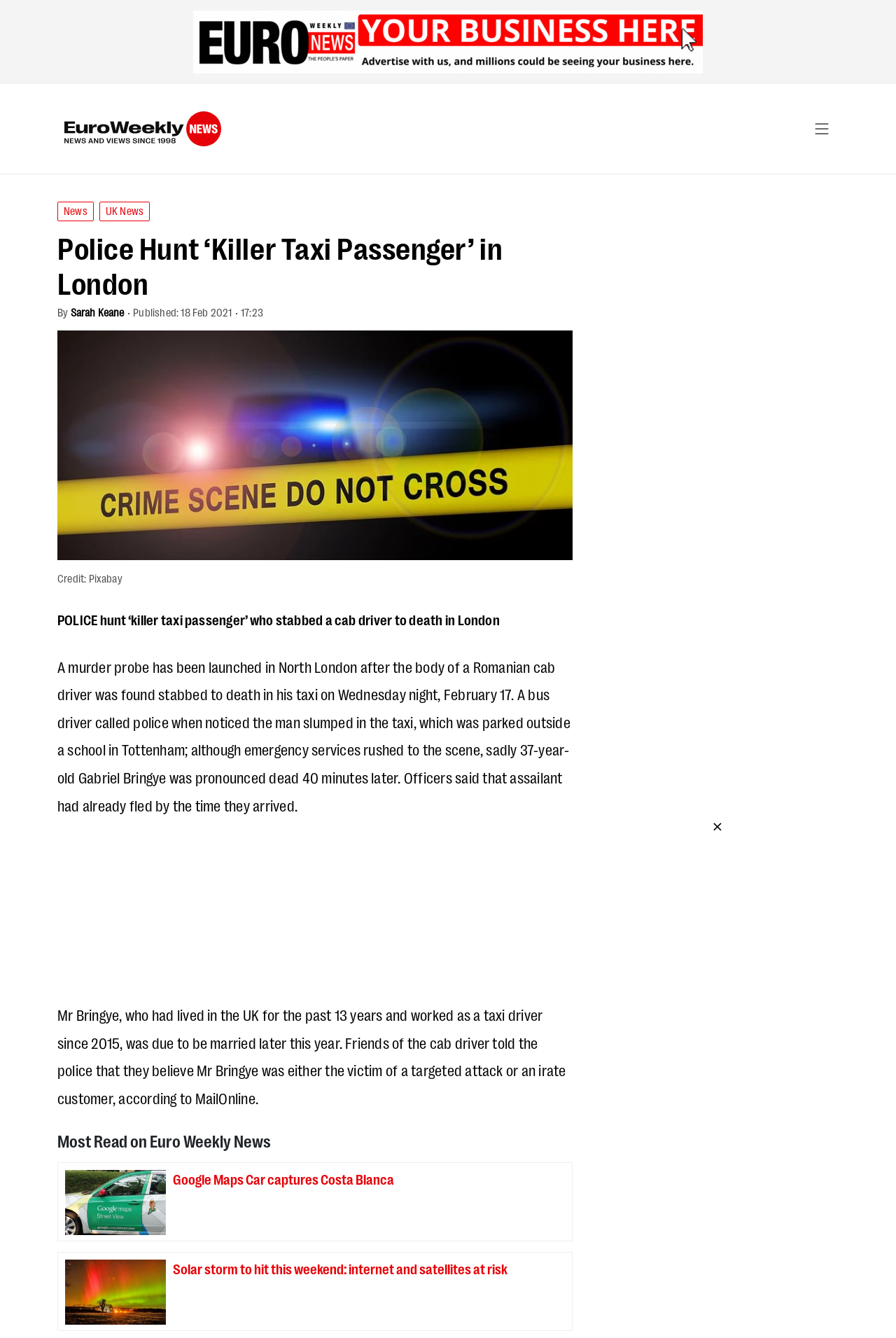Provide the bounding box coordinates, formatted as (top-left x, top-left y, bottom-right x, bottom-right y), with all values being floating point numbers between 0 and 1. Identify the bounding box of the UI element that matches the description: UK News

[0.111, 0.151, 0.167, 0.165]